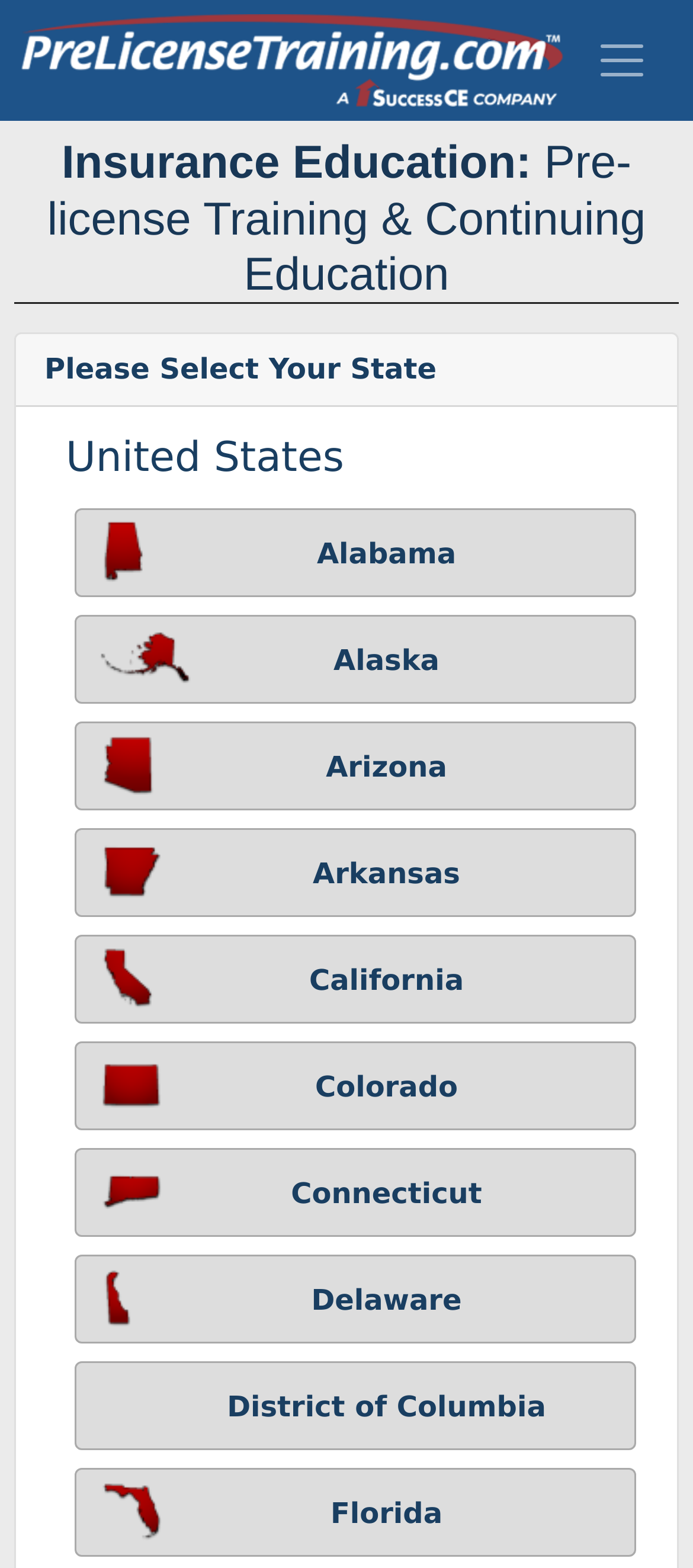Please give a one-word or short phrase response to the following question: 
How many states are listed?

50